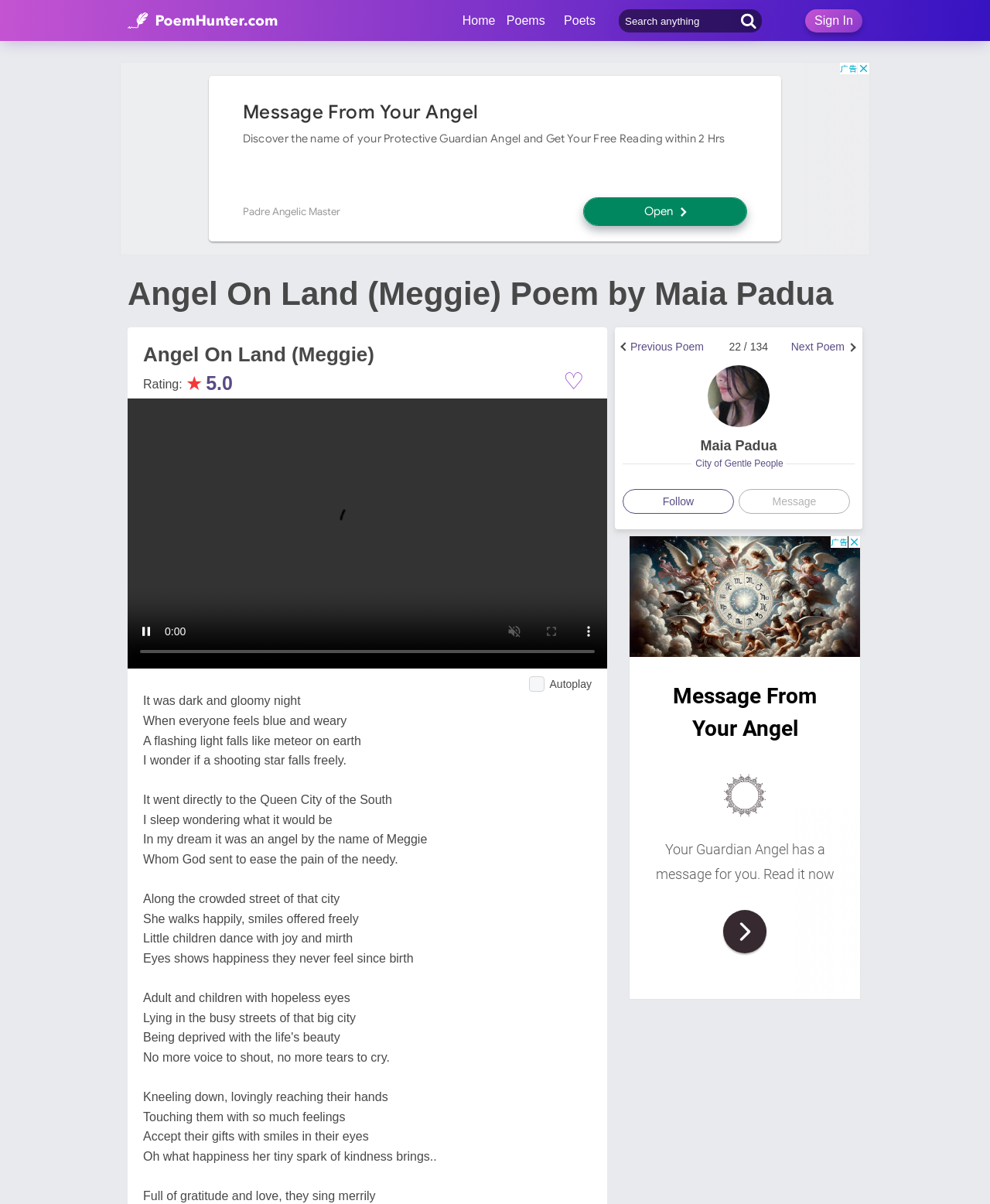Please find and report the primary heading text from the webpage.

Angel On Land (Meggie) Poem by Maia Padua